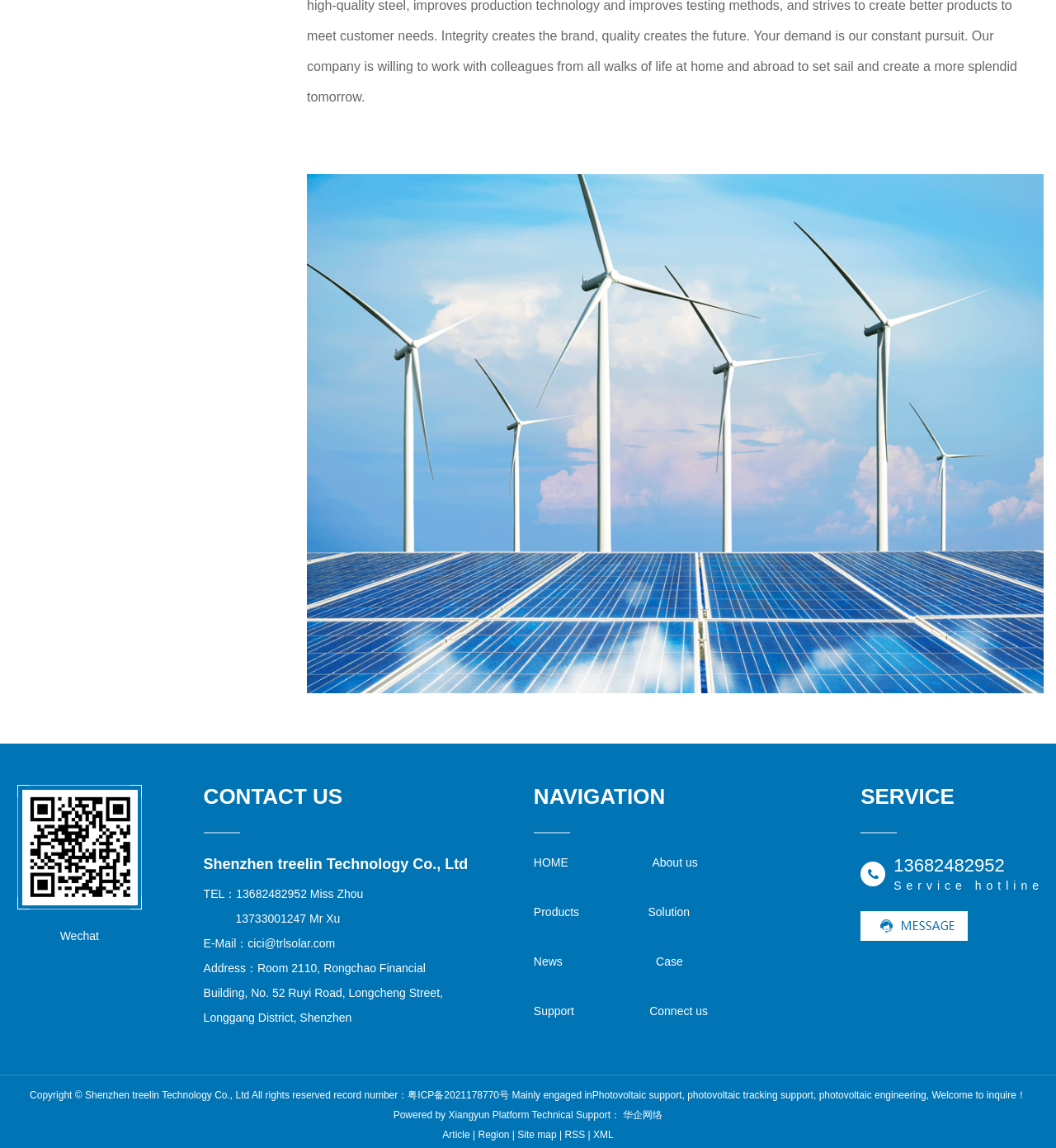Please specify the bounding box coordinates in the format (top-left x, top-left y, bottom-right x, bottom-right y), with values ranging from 0 to 1. Identify the bounding box for the UI component described as follows: photovoltaic tracking support

[0.648, 0.949, 0.77, 0.959]